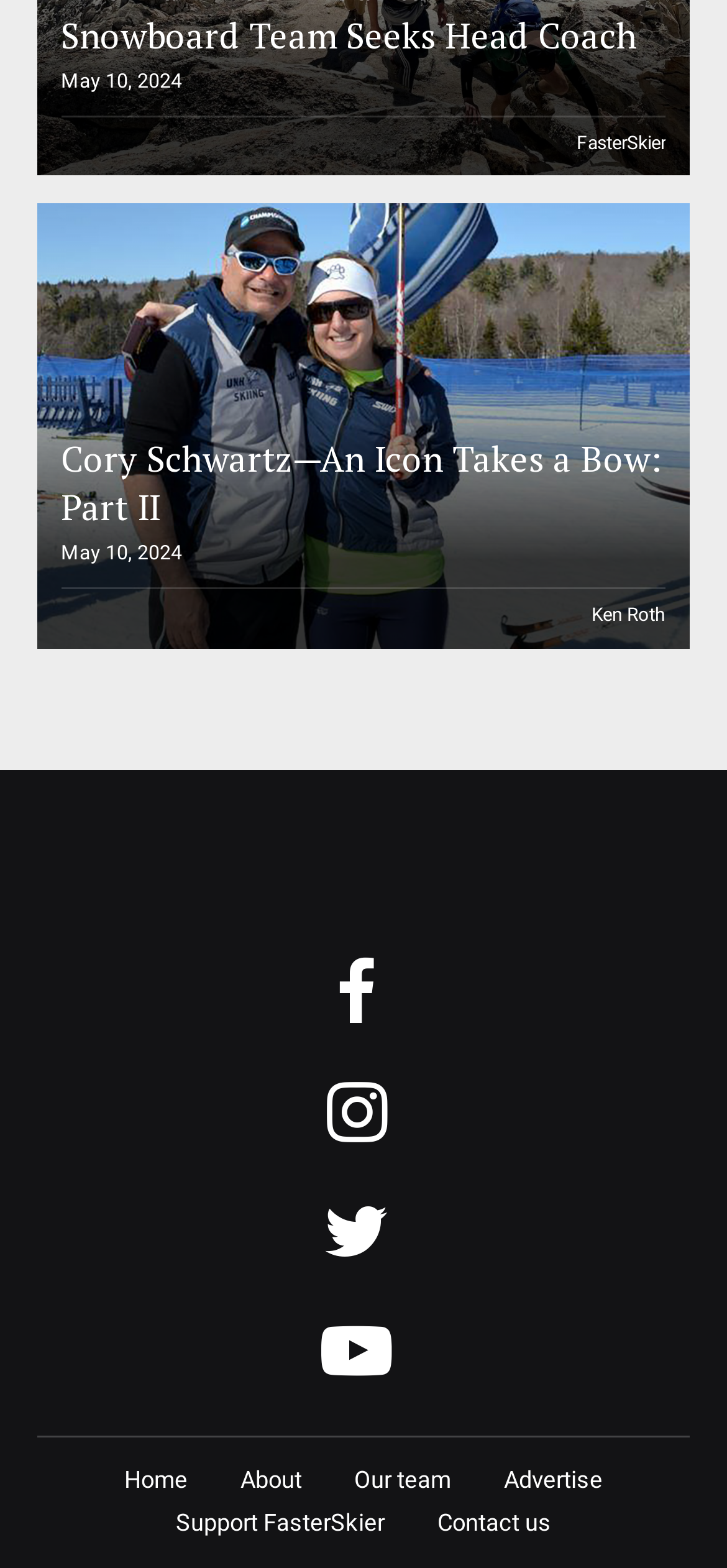For the given element description Android Transfer, determine the bounding box coordinates of the UI element. The coordinates should follow the format (top-left x, top-left y, bottom-right x, bottom-right y) and be within the range of 0 to 1.

None